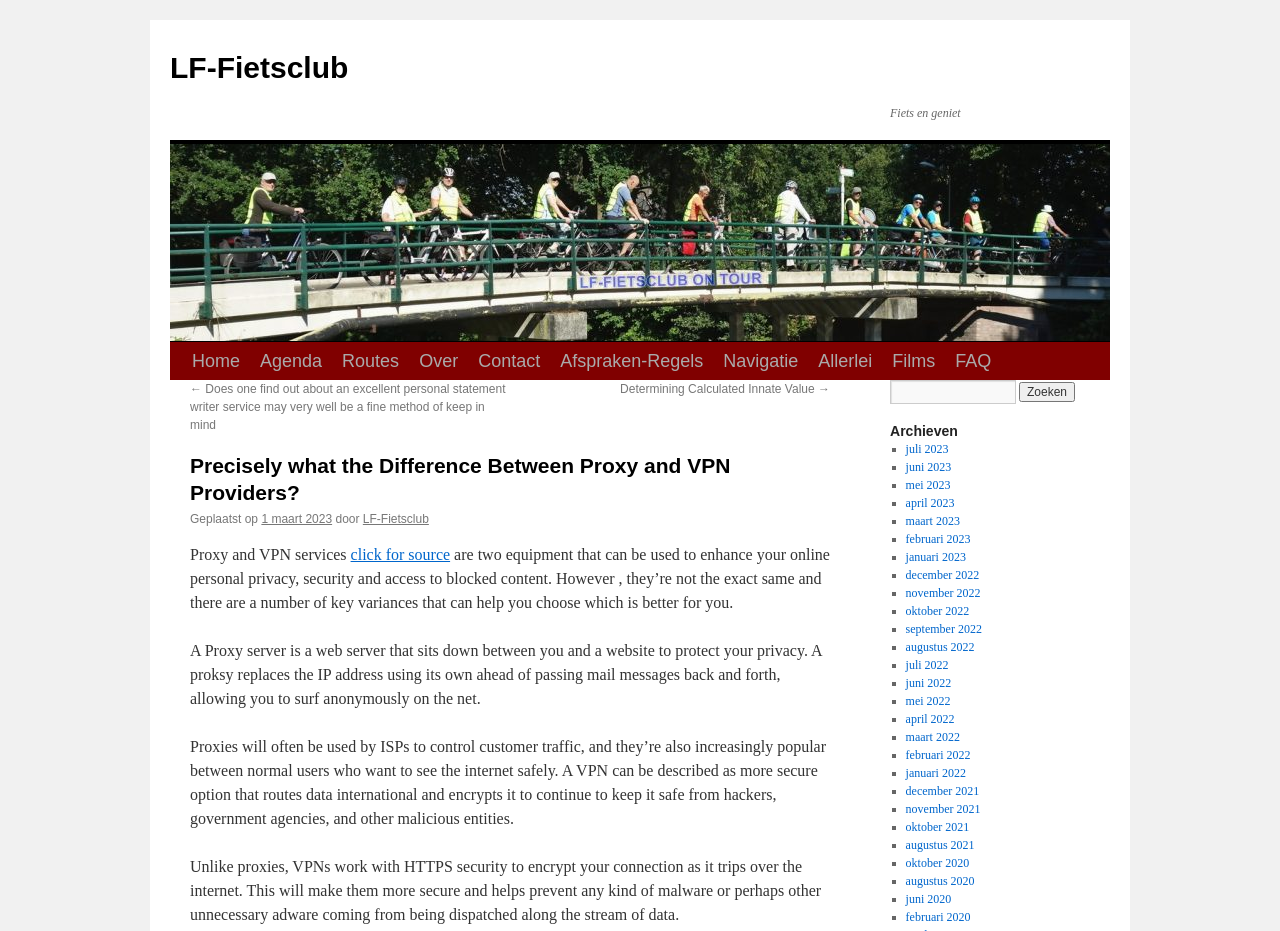Specify the bounding box coordinates of the element's area that should be clicked to execute the given instruction: "Click the '1 maart 2023' link". The coordinates should be four float numbers between 0 and 1, i.e., [left, top, right, bottom].

[0.204, 0.55, 0.259, 0.565]